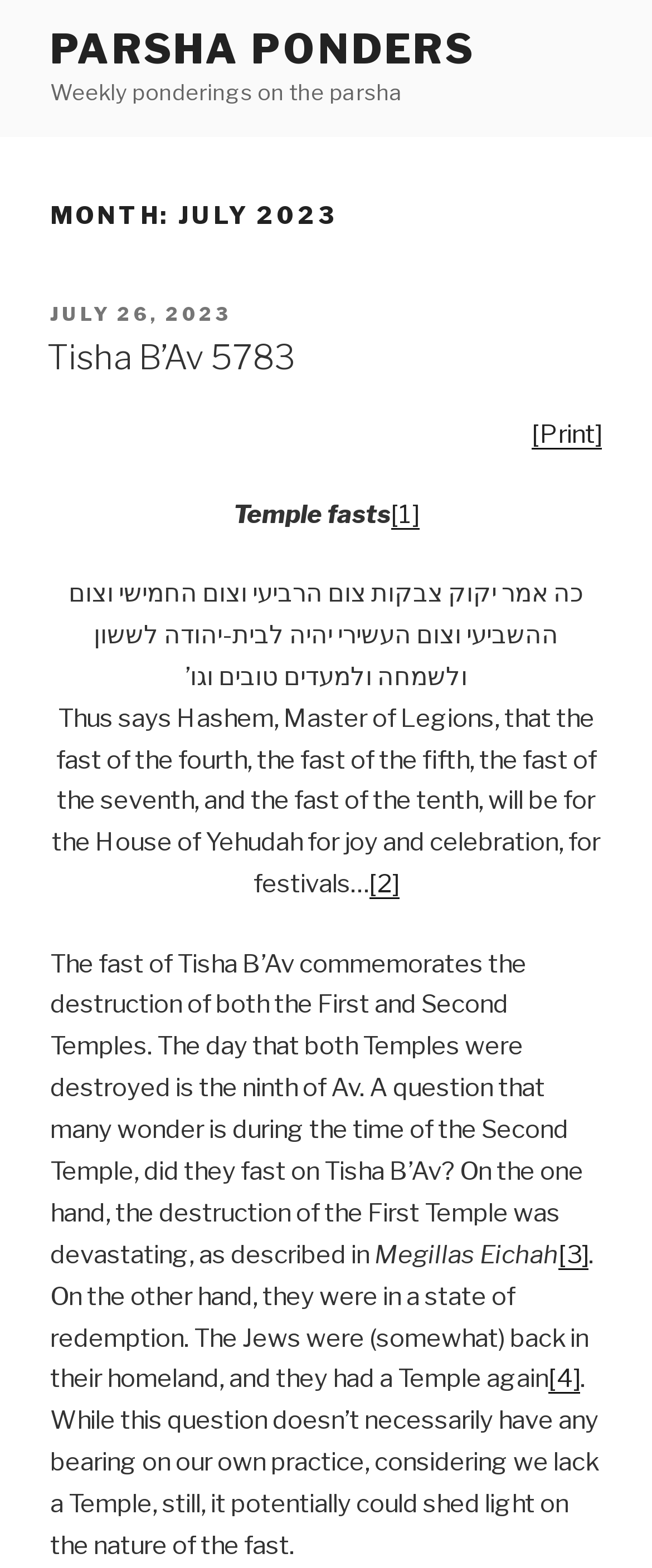Generate a thorough description of the webpage.

The webpage is titled "July 2023 – Parsha Ponders" and appears to be a blog or article page focused on Jewish scripture and tradition. At the top, there is a link to "Skip to content" and a prominent link to "PARSHA PONDERS" with a brief description "Weekly ponderings on the parsha" below it.

The main content of the page is divided into sections, with a heading "MONTH: JULY 2023" at the top. Below this heading, there is a subheading "Tisha B’Av 5783" with a link to the same title. To the right of this subheading, there is a link to "[Print]".

The main article begins with a brief introduction, followed by a quote in Hebrew with its English translation. The article then discusses the significance of Tisha B'Av, a fast day in the Jewish calendar, and its historical context. The text is interspersed with links to references, denoted by numbers in square brackets.

Throughout the article, there are several paragraphs of text, with some Hebrew phrases and quotes. The text is well-structured, with clear headings and concise language. There are no images on the page.